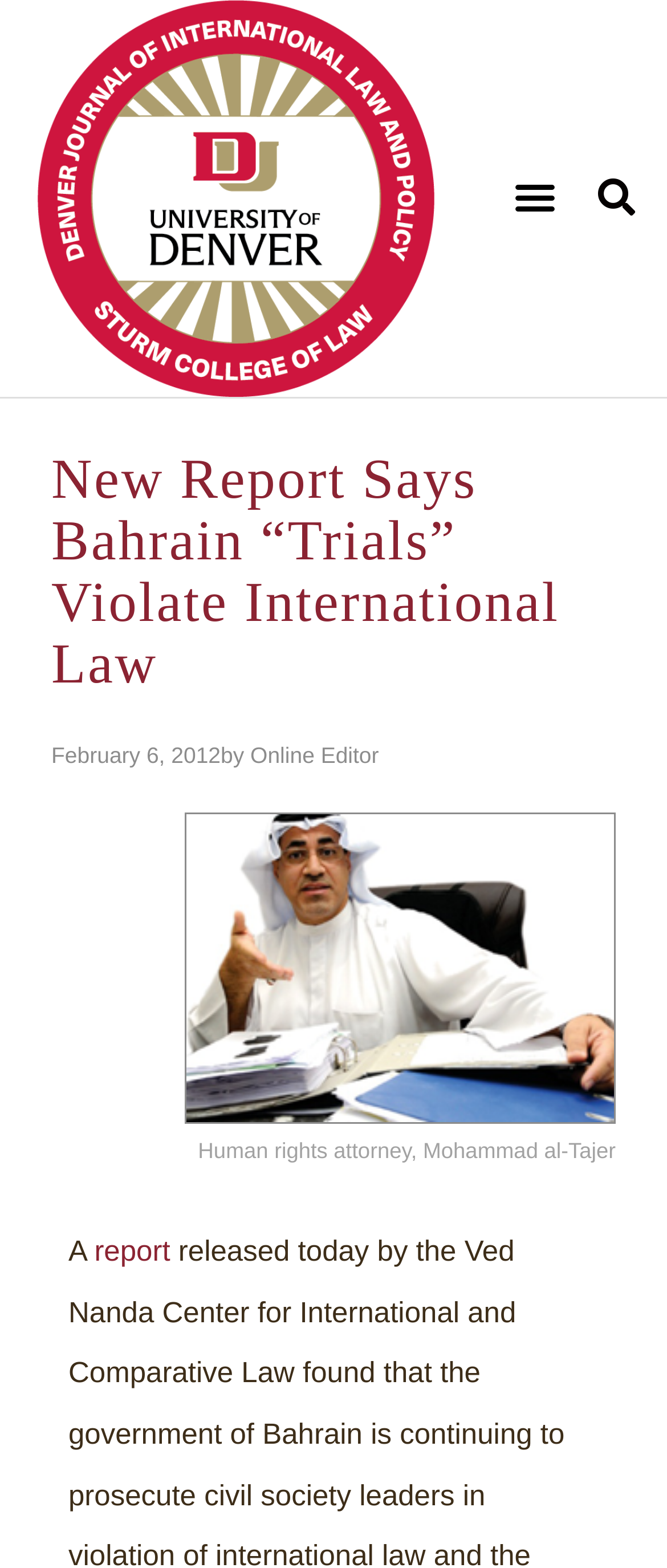What is the date of the report?
Please provide a comprehensive answer based on the visual information in the image.

I found the date of the report by looking at the link element with the text 'February 6, 2012' which is located below the main heading of the webpage.